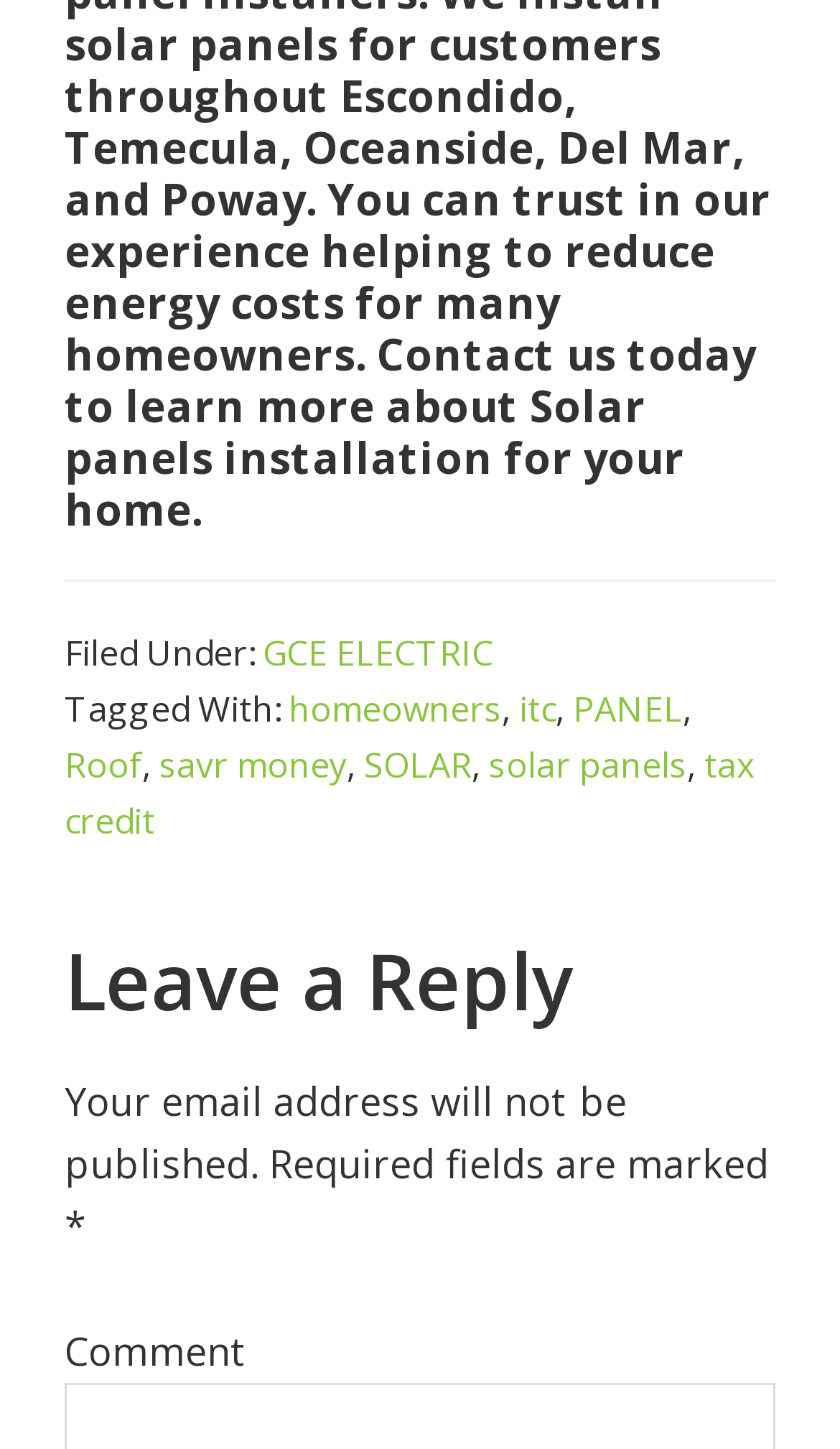Please identify the bounding box coordinates of the clickable area that will fulfill the following instruction: "Click on the 'GCE ELECTRIC' link". The coordinates should be in the format of four float numbers between 0 and 1, i.e., [left, top, right, bottom].

[0.313, 0.434, 0.587, 0.466]